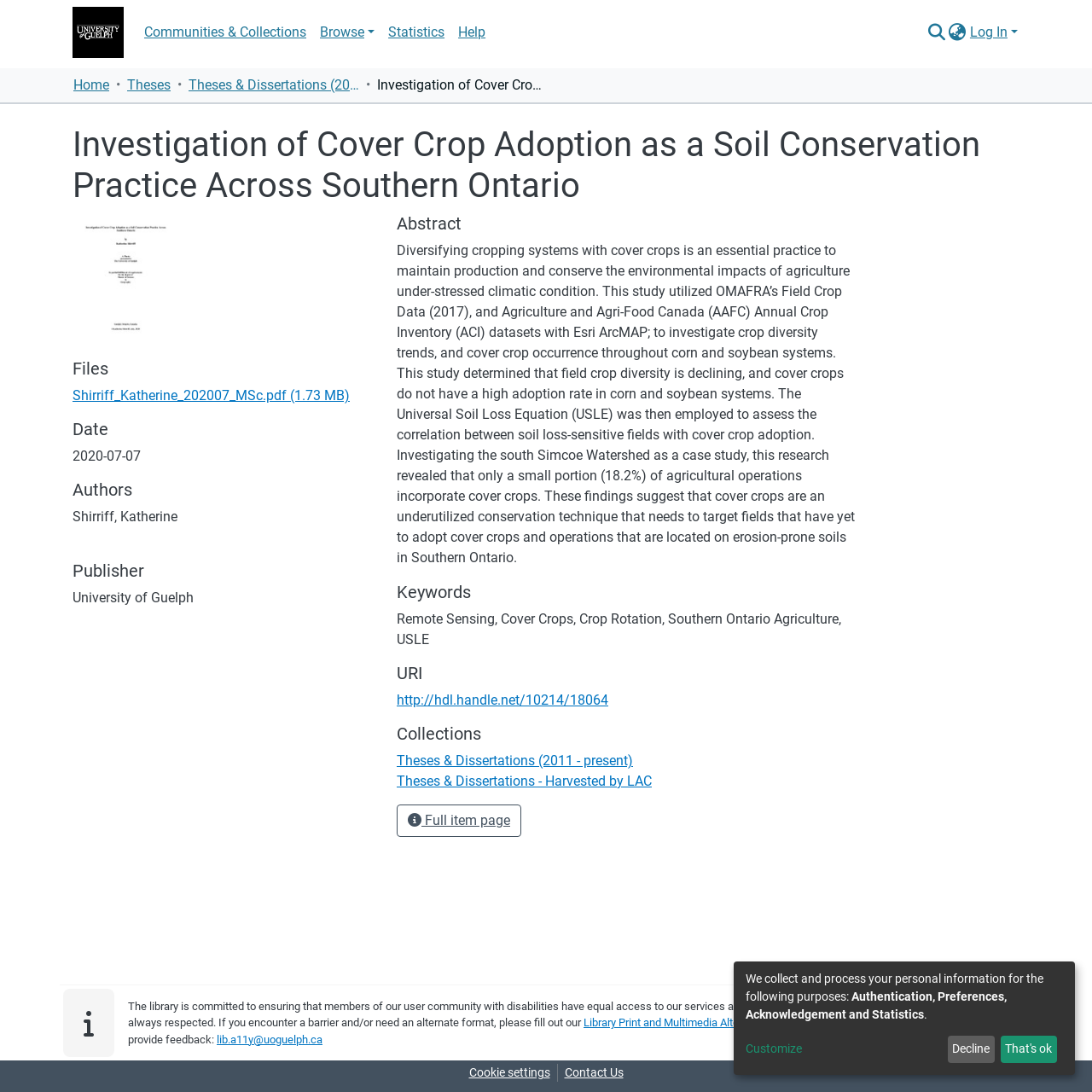Give a detailed account of the webpage, highlighting key information.

This webpage is an academic research paper titled "Investigation of Cover Crop Adoption as a Soil Conservation Practice Across Southern Ontario". The page is divided into several sections. At the top, there is a navigation bar with links to the repository logo, main navigation bar, communities and collections, browse, statistics, help, search, language switch, and log in.

Below the navigation bar, there is a breadcrumb navigation section with links to home, theses, and theses and dissertations (2011 - present). The title of the research paper is displayed prominently in the middle of the page.

On the left side of the page, there is a section with a thumbnail image, followed by headings for files, date, authors, publisher, and abstract. The abstract is a lengthy text that summarizes the research paper, discussing the importance of cover crops in agriculture, the methodology used, and the findings of the study.

On the right side of the page, there are headings for keywords, URI, collections, and a button to view the full item page. The keywords section lists several relevant terms, including remote sensing, cover crops, crop rotation, and southern Ontario agriculture.

At the bottom of the page, there are several links and buttons, including a link to a library print and multimedia alternate-format request form, contact information for providing feedback, and links to cookie settings and contact us. There is also a section with information about the collection and processing of personal information, with options to customize or decline.